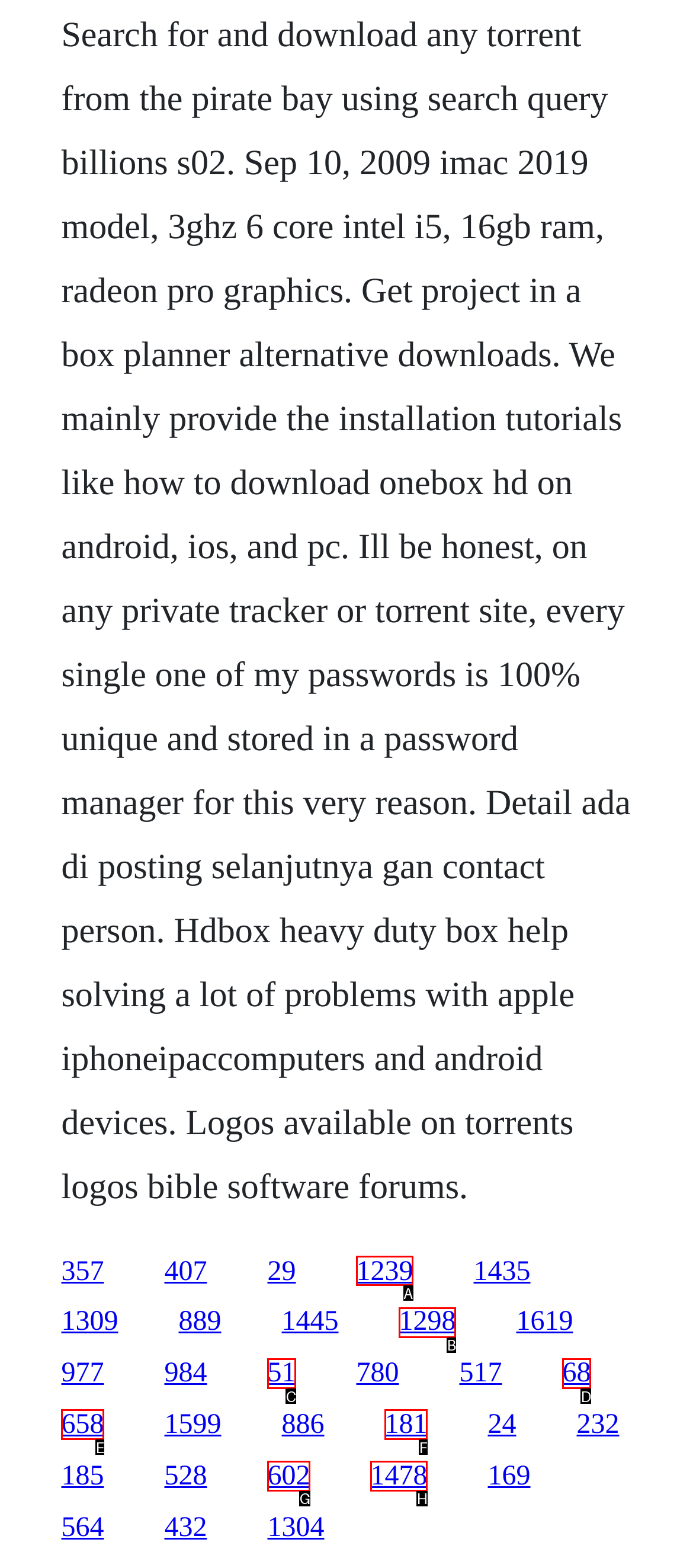To perform the task "Share on 'Facebook'", which UI element's letter should you select? Provide the letter directly.

None